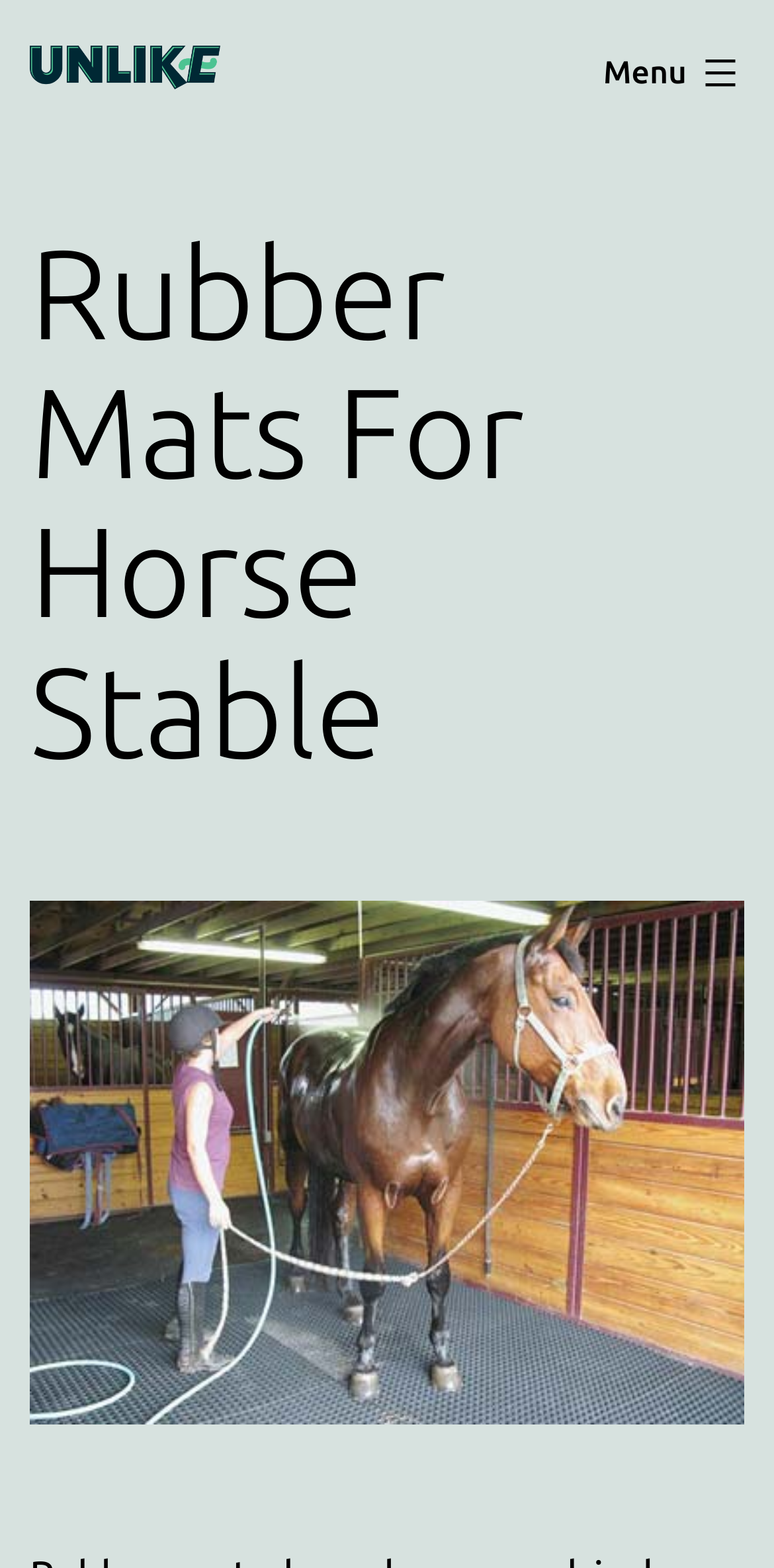With reference to the image, please provide a detailed answer to the following question: What is the logo of the website?

The logo of the website is 'Unlike.net', which is an image located at the top-left corner of the webpage, with a bounding box coordinate of [0.038, 0.029, 0.285, 0.057].